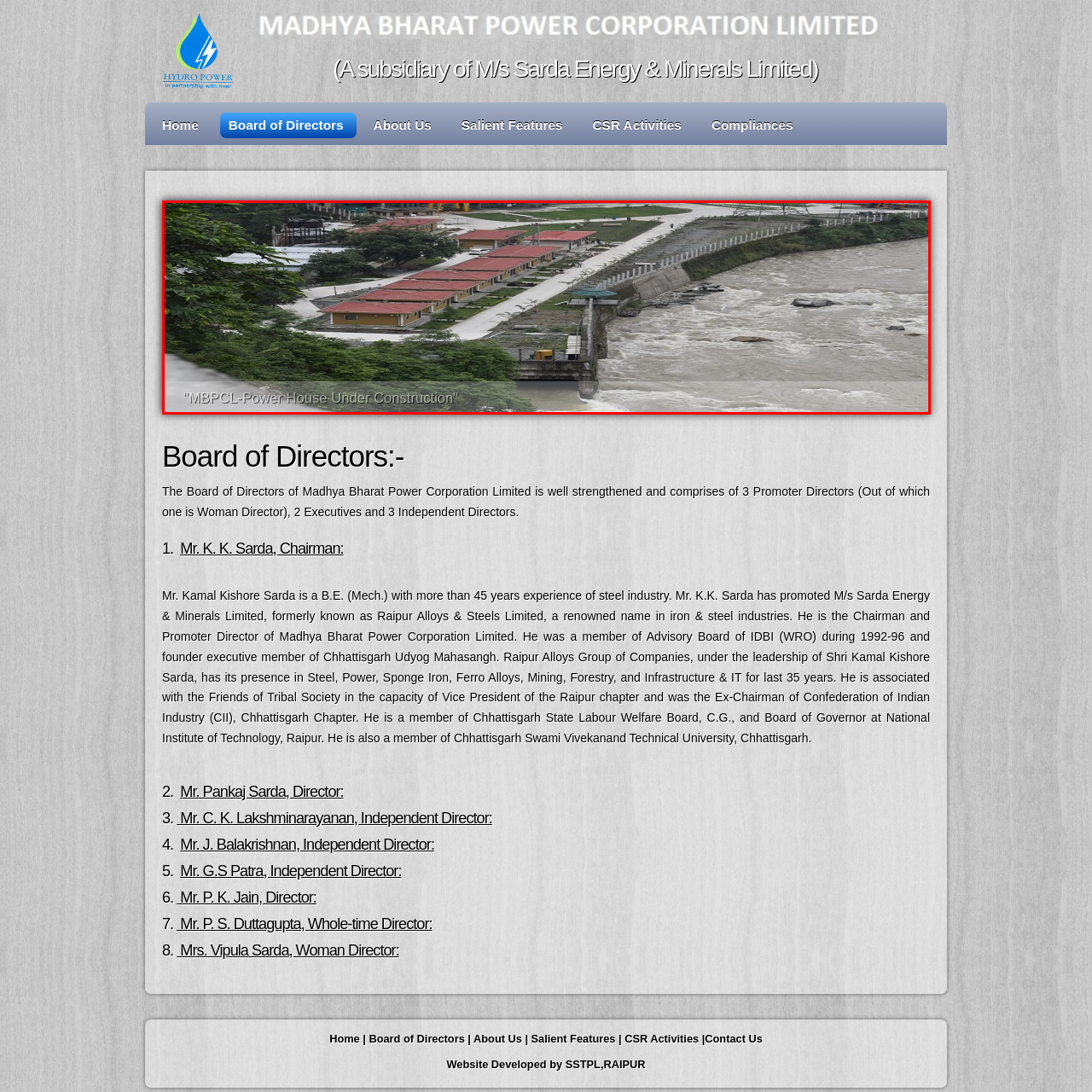Detail the contents of the image within the red outline in an elaborate manner.

The image titled "MBPCL-Power House Under Construction" showcases a developing power generation facility. In the foreground, several residential structures with red roofs line a paved path, indicating the site's ongoing construction and preparation for operational personnel. The background features a river flowing rapidly, possibly harnessed for hydroelectric power, alongside a dam or power intake structure that appears to be under development. Lush greenery surrounds the area, complementing the infrastructure. This visual captures a crucial phase in the establishment of the Madhya Bharat Power Corporation Limited's power generation capabilities, highlighting the integration of natural resources with technological advancement.